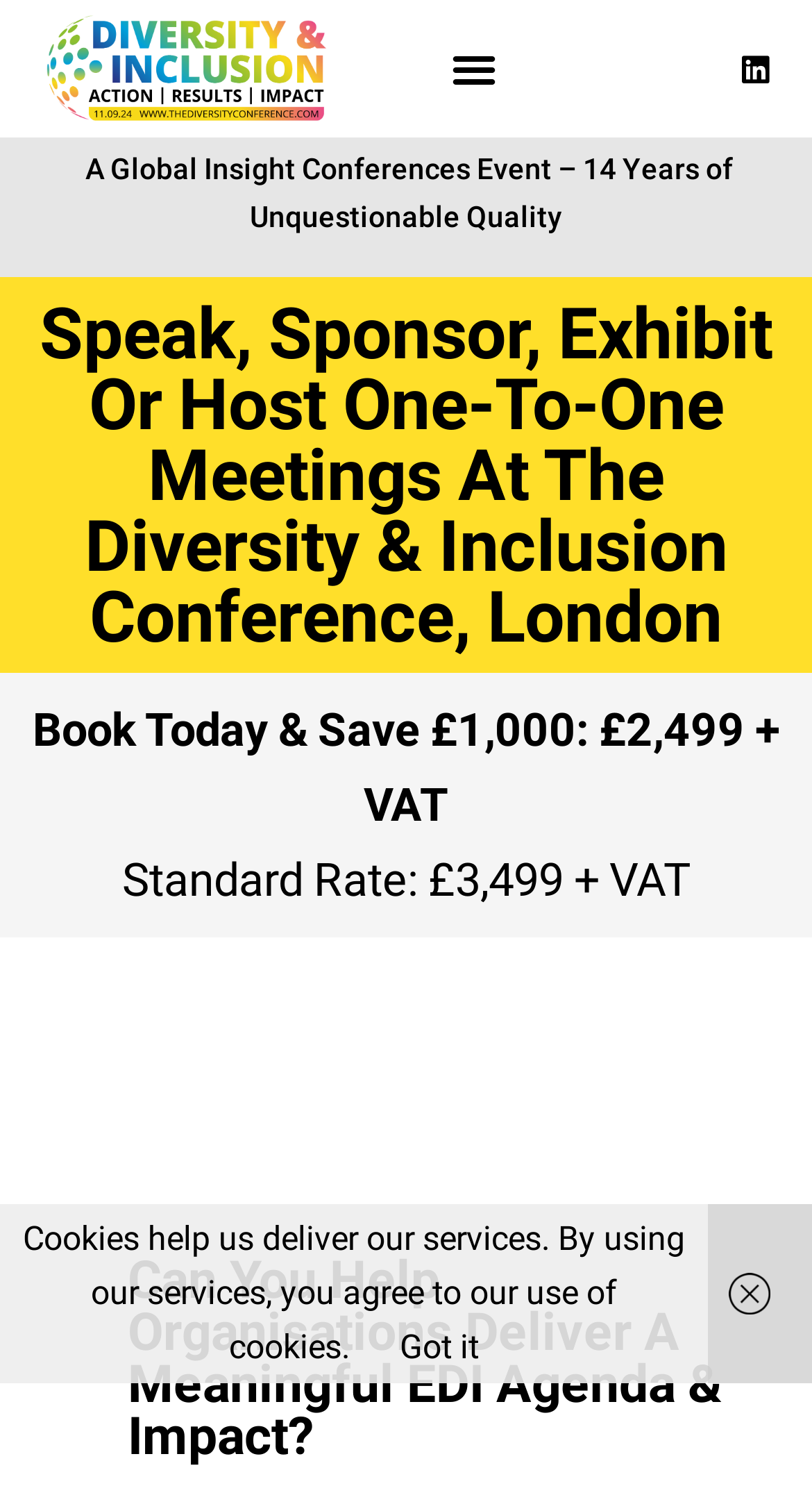Offer a meticulous description of the webpage's structure and content.

The webpage is about the Diversity & Inclusion Conference, with a focus on getting involved through speaking, sponsoring, exhibiting, or hosting one-to-one meetings. 

At the top left, there is a link to the conference's main page. Next to it, on the top right, is a menu toggle button. On the top right corner, there is a LinkedIn icon link. 

Below the menu toggle button, there is a horizontal section that spans almost the entire width of the page. This section contains a heading that reiterates the conference's theme, followed by two lines of text: one promoting a discounted rate of £2,499 + VAT if booked today, and another showing the standard rate of £3,499 + VAT.

Further down, there is another heading that asks if the user can help organizations deliver a meaningful EDI agenda and impact. 

At the bottom of the page, there is a notification about cookies, stating that by using the services, the user agrees to the use of cookies. This notification has a "Got it" link on the right side, and another link on the far right.